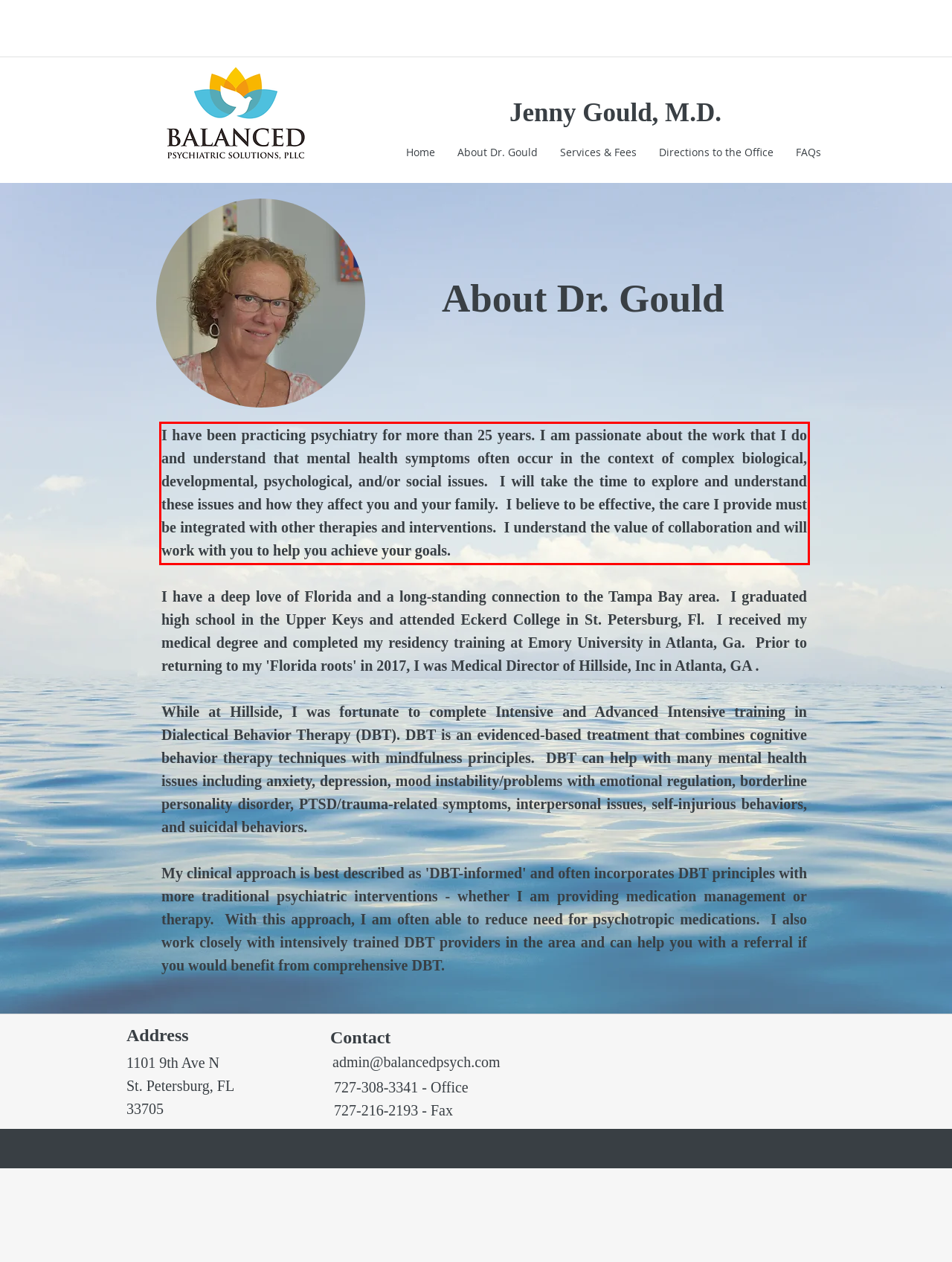You have a screenshot of a webpage with a red bounding box. Identify and extract the text content located inside the red bounding box.

I have been practicing psychiatry for more than 25 years. I am passionate about the work that I do and understand that mental health symptoms often occur in the context of complex biological, developmental, psychological, and/or social issues. I will take the time to explore and understand these issues and how they affect you and your family. I believe to be effective, the care I provide must be integrated with other therapies and interventions. I understand the value of collaboration and will work with you to help you achieve your goals.